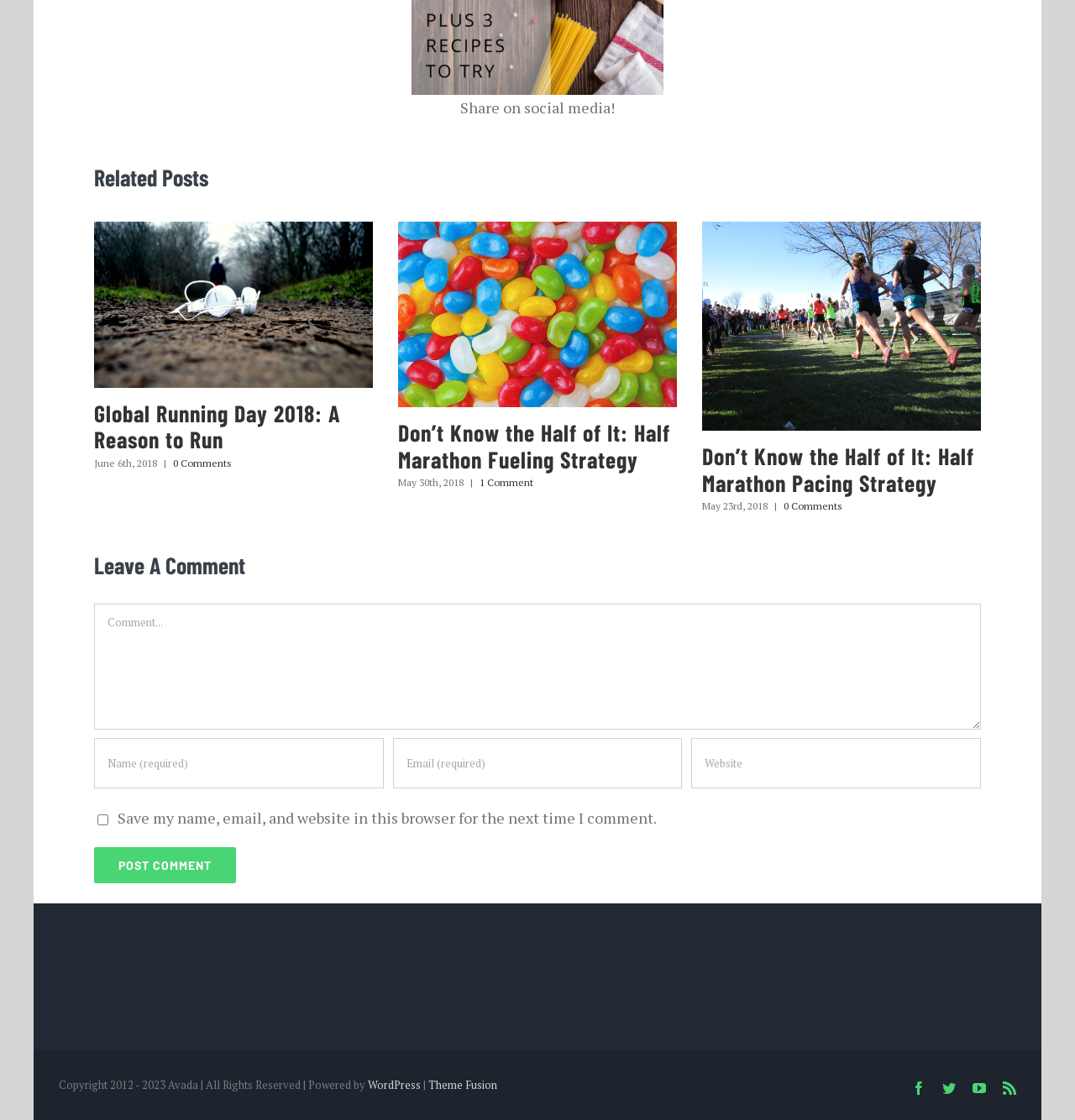Please find the bounding box coordinates of the section that needs to be clicked to achieve this instruction: "Visit the WordPress website".

[0.342, 0.962, 0.391, 0.975]